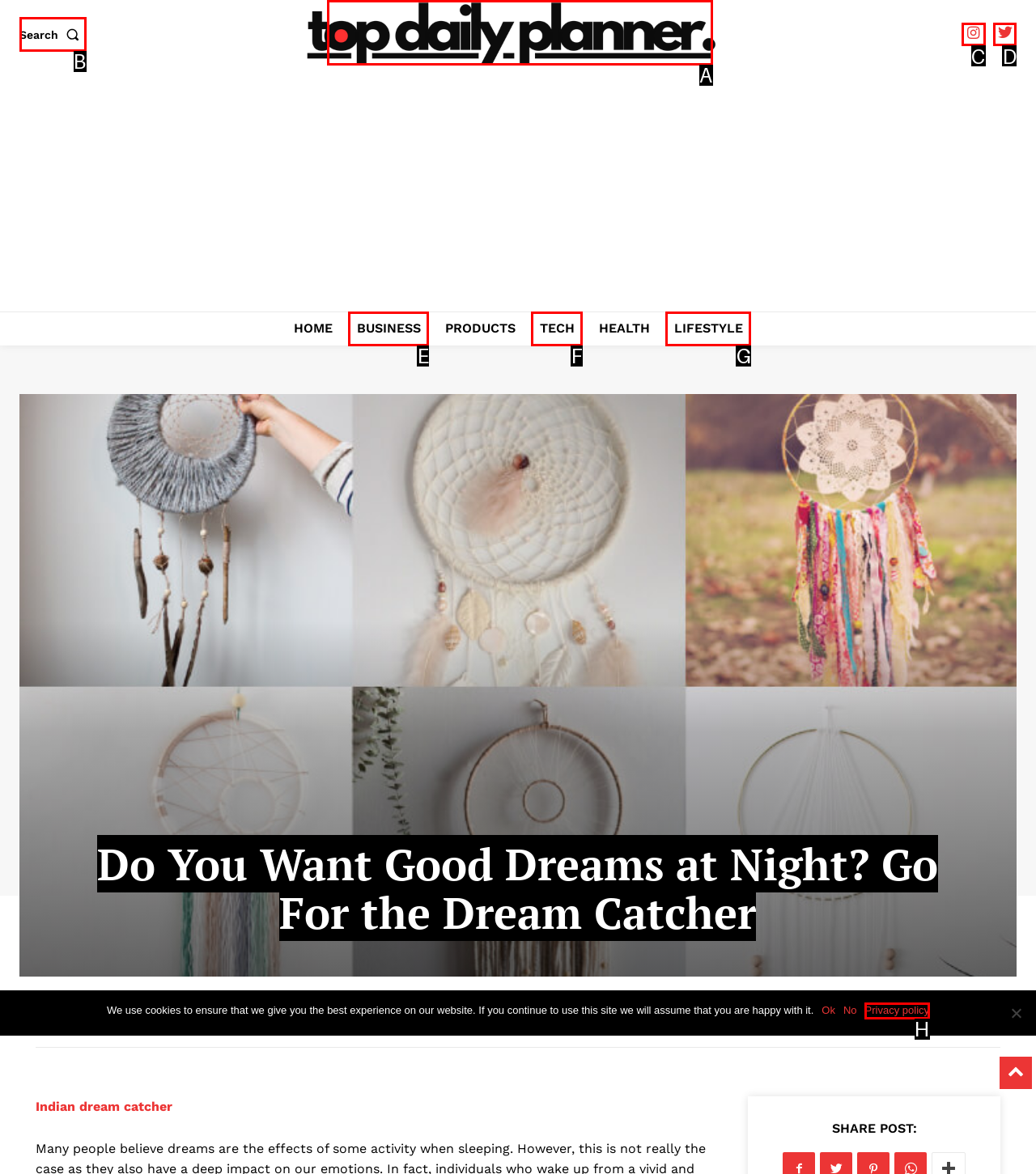Determine the option that best fits the description: Tech
Reply with the letter of the correct option directly.

F